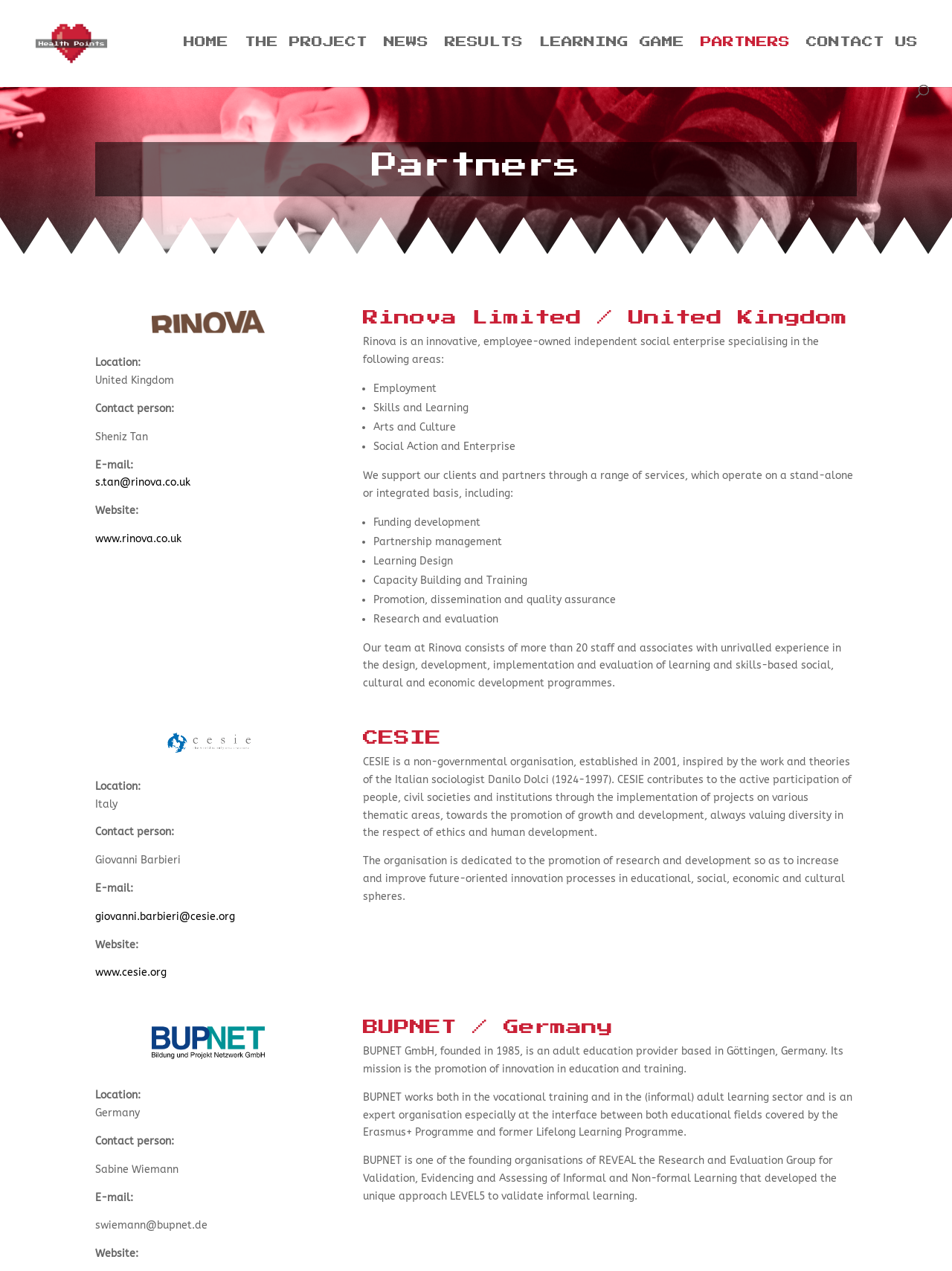Using the provided element description, identify the bounding box coordinates as (top-left x, top-left y, bottom-right x, bottom-right y). Ensure all values are between 0 and 1. Description: giovanni.barbieri@cesie.org

[0.1, 0.716, 0.247, 0.726]